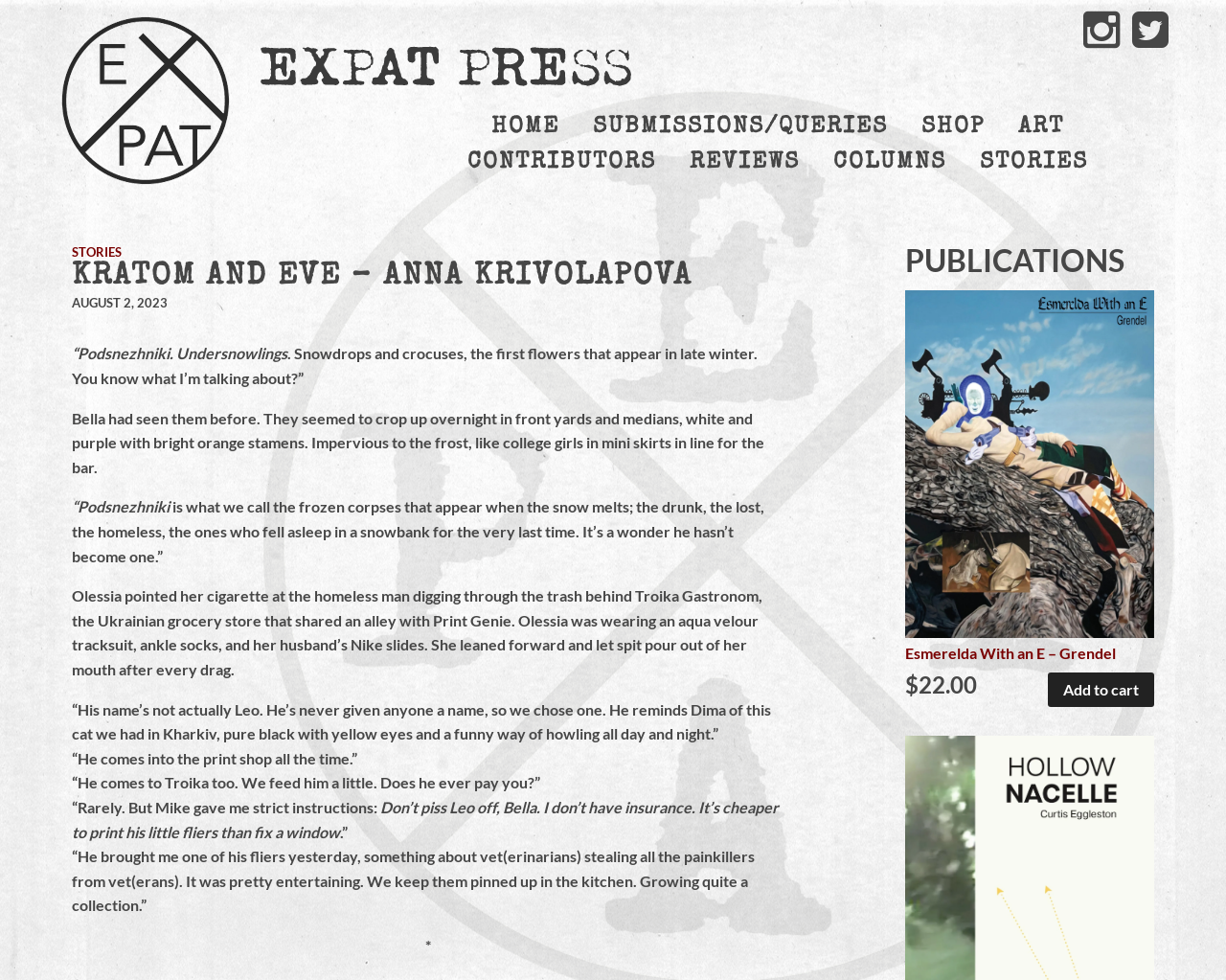Analyze the image and deliver a detailed answer to the question: What is the name of the author?

I found the answer by examining the root element 'Kratom and Eve – Anna Krivolapova - ExPat Press' which contains the author's name, 'Anna Krivolapova'.